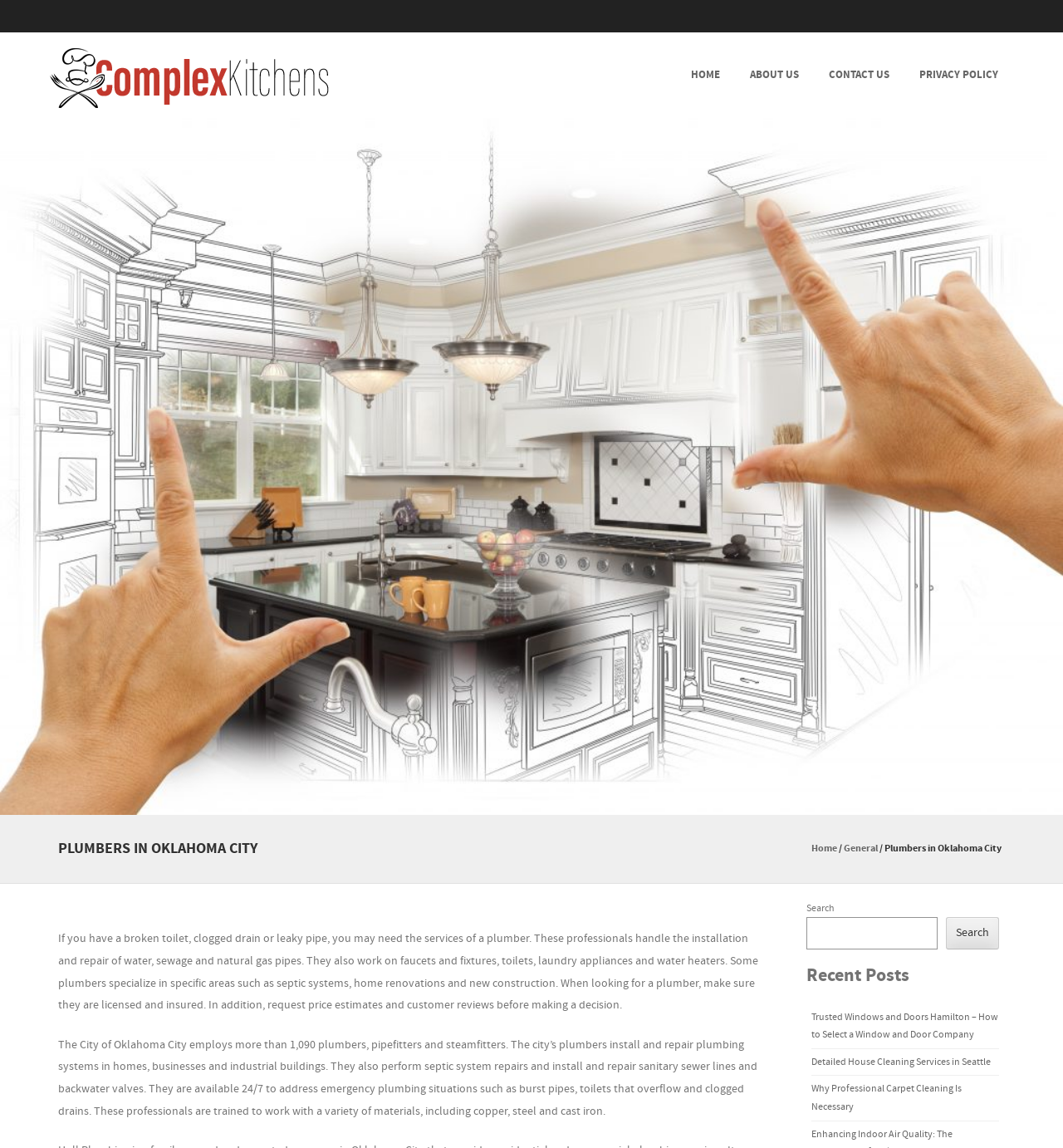Provide a thorough description of the webpage you see.

The webpage is about plumbers in Oklahoma City, with a focus on Complex Kitchens. At the top left, there is a link to "Complex Kitchens" accompanied by an image. Next to it, there is a heading "MENU" with a link to it. Below the heading, there are links to "SKIP TO CONTENT", "HOME", "ABOUT US", "CONTACT US", and "PRIVACY POLICY", arranged horizontally.

Below these links, there is a large image that spans the entire width of the page. Above the image, there is a heading that reads "PLUMBERS IN OKLAHOMA CITY Home / General / Plumbers in Oklahoma City". Below the heading, there are links to "Home" and "General", which are part of a breadcrumb navigation.

The main content of the page is divided into two sections. The first section provides information about plumbers in Oklahoma City, including their services, areas of specialization, and the importance of licensing and insurance. The second section describes the role of plumbers in the City of Oklahoma City, including their responsibilities, training, and emergency services.

To the right of the main content, there is a search box with a button labeled "Search". Below the search box, there is a heading "Recent Posts" followed by links to three recent articles: "Trusted Windows and Doors Hamilton – How to Select a Window and Door Company", "Detailed House Cleaning Services in Seattle", and "Why Professional Carpet Cleaning Is Necessary".